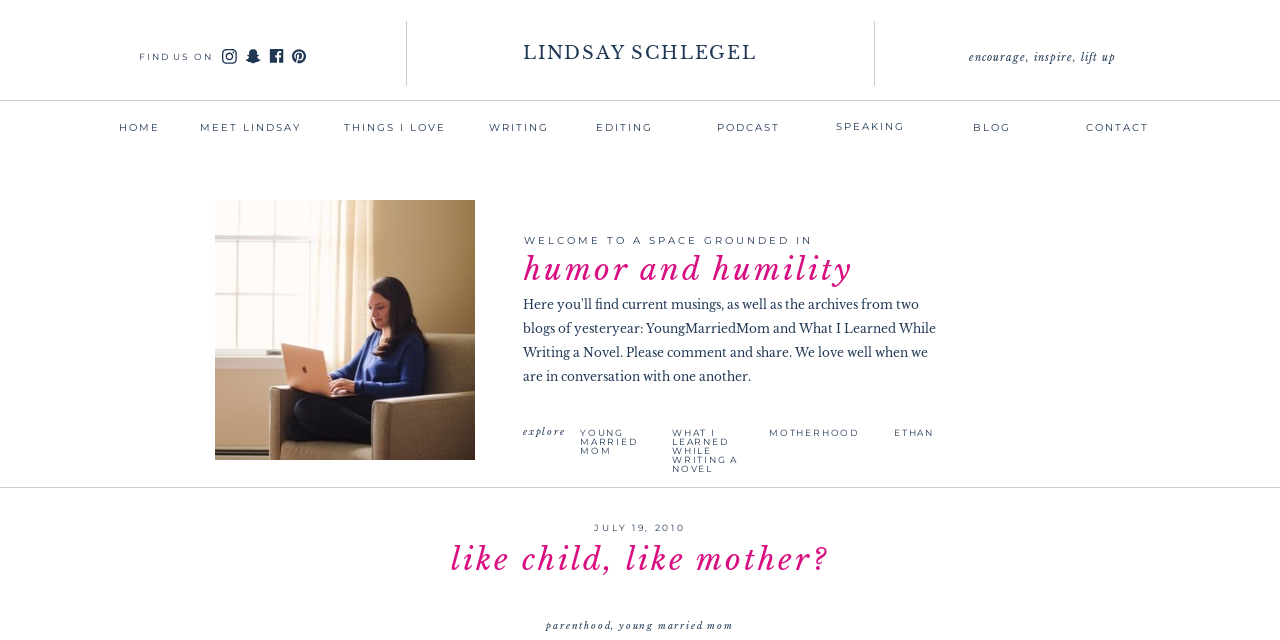Please predict the bounding box coordinates of the element's region where a click is necessary to complete the following instruction: "follow on Snapchat". The coordinates should be represented by four float numbers between 0 and 1, i.e., [left, top, right, bottom].

[0.191, 0.075, 0.204, 0.101]